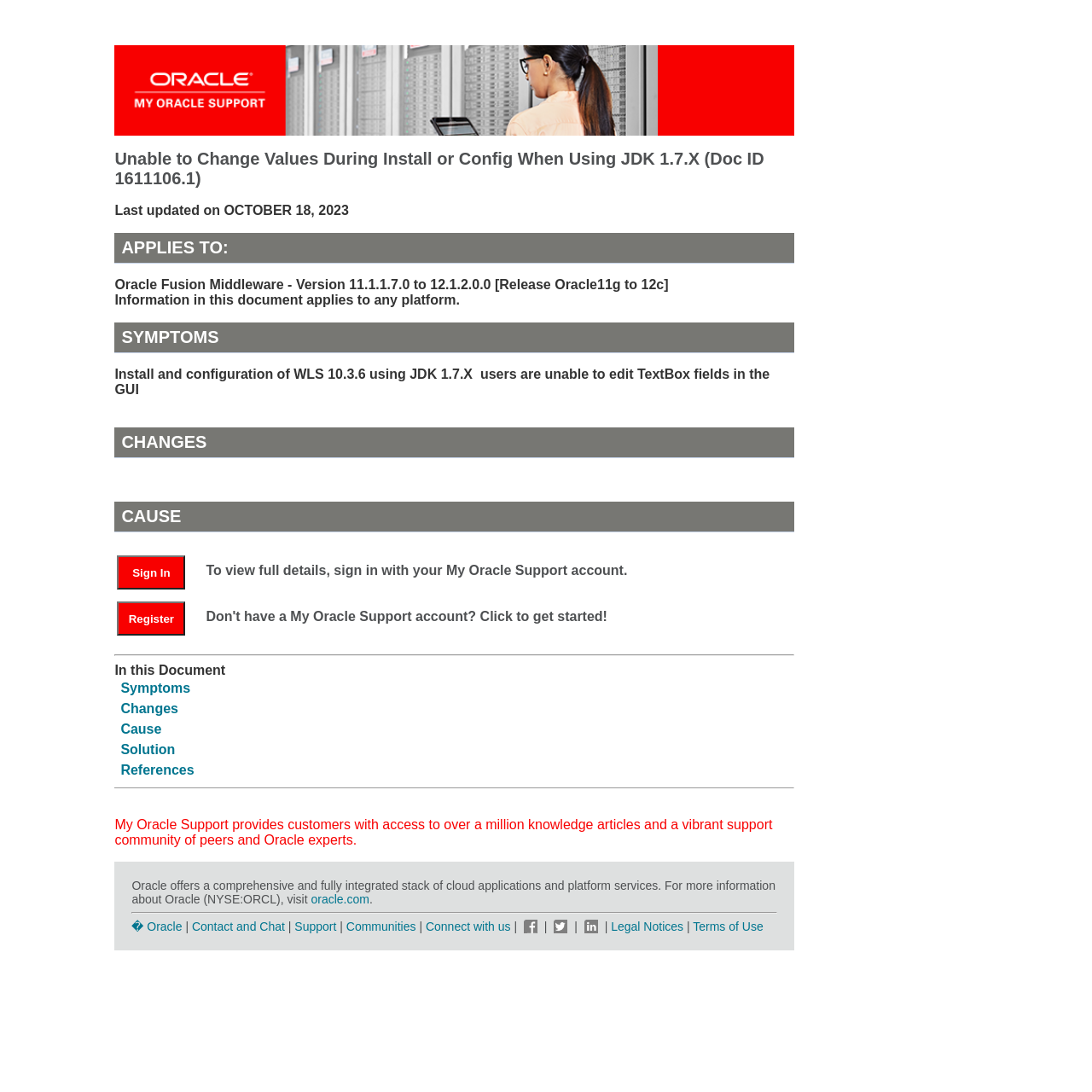What is the symptom of the issue described in this article? Look at the image and give a one-word or short phrase answer.

Unable to edit TextBox fields